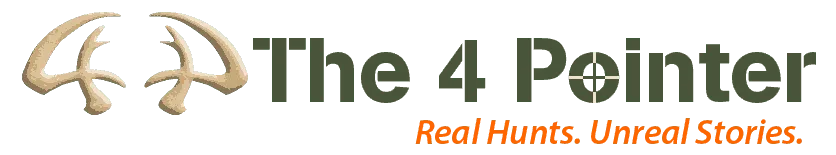Give a detailed account of the visual elements in the image.

The image features the logo of "The 4 Pointer," a platform dedicated to sharing authentic hunting experiences and captivating storytelling. The logo prominently displays a stylized pair of deer antlers, signifying the site's focus on hunting, along with the name "The 4 Pointer" printed in bold letters. The tagline "Real Hunts. Unreal Stories." is featured in a contrasting orange font, emphasizing the excitement and authenticity of the content shared on the website. This visual identity not only represents the community of hunters but also invites enthusiasts to engage with the narratives that bring these adventures to life.